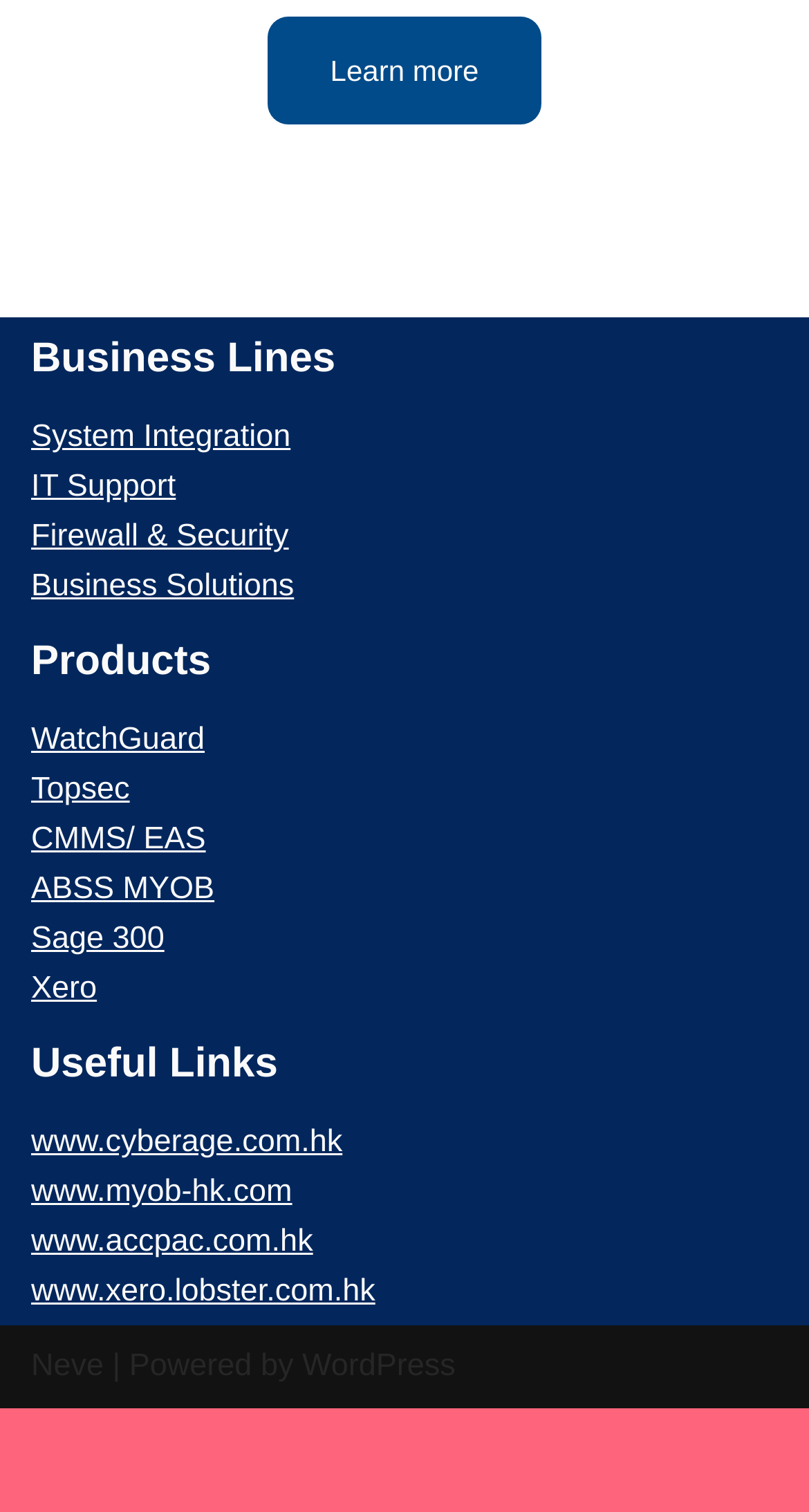Refer to the image and provide an in-depth answer to the question: 
What is the platform that powers the website?

I looked at the footer of the webpage and found the text '| Powered by' followed by a link to 'WordPress', which indicates that the website is powered by WordPress.